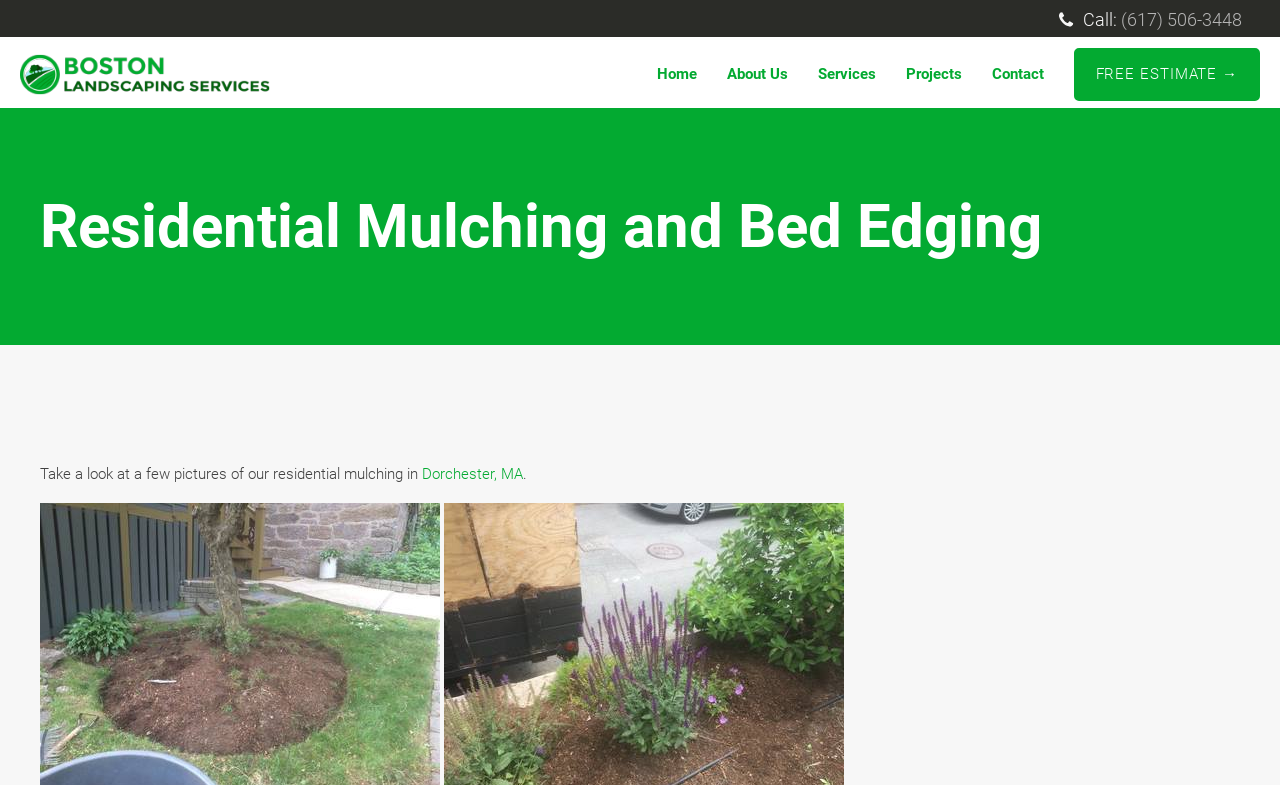Locate the bounding box for the described UI element: "Dorchester, MA". Ensure the coordinates are four float numbers between 0 and 1, formatted as [left, top, right, bottom].

[0.33, 0.592, 0.409, 0.615]